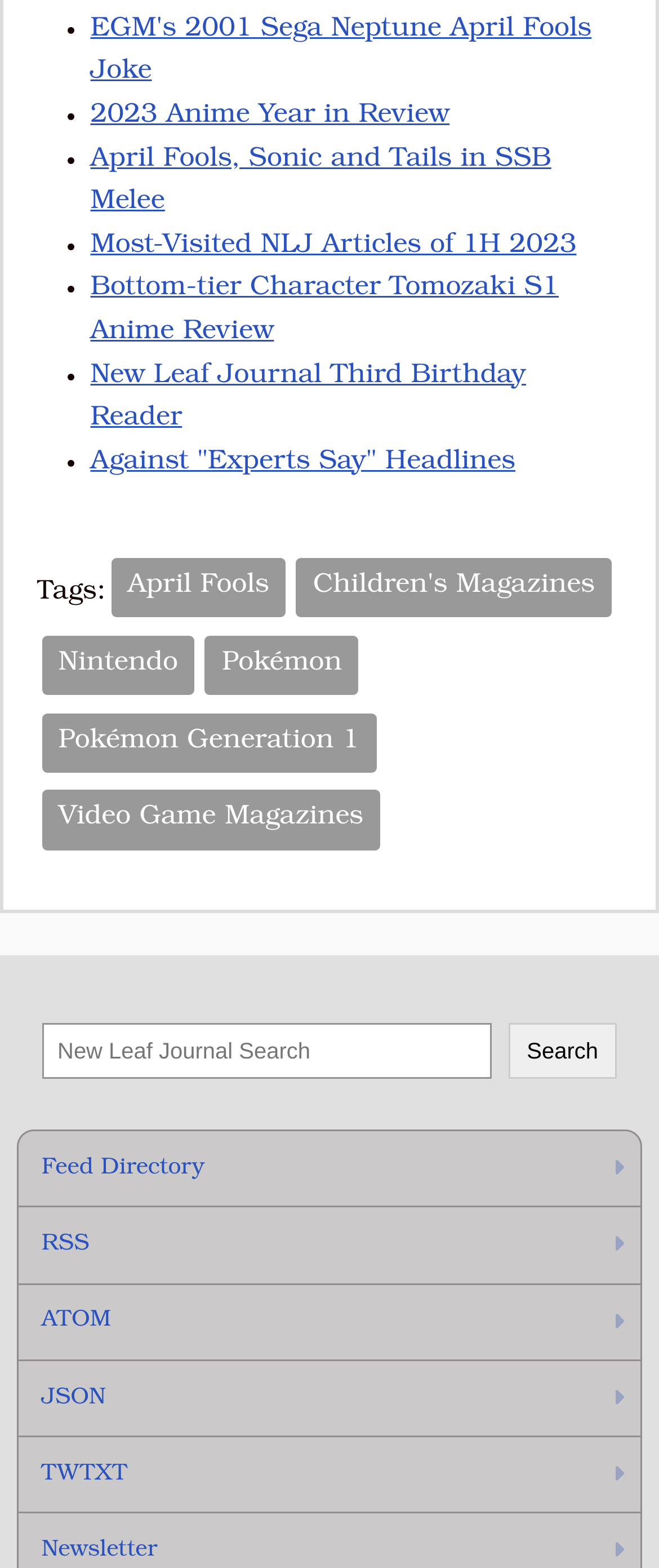Identify the bounding box coordinates for the UI element described as follows: 2023 Anime Year in Review. Use the format (top-left x, top-left y, bottom-right x, bottom-right y) and ensure all values are floating point numbers between 0 and 1.

[0.137, 0.066, 0.682, 0.083]